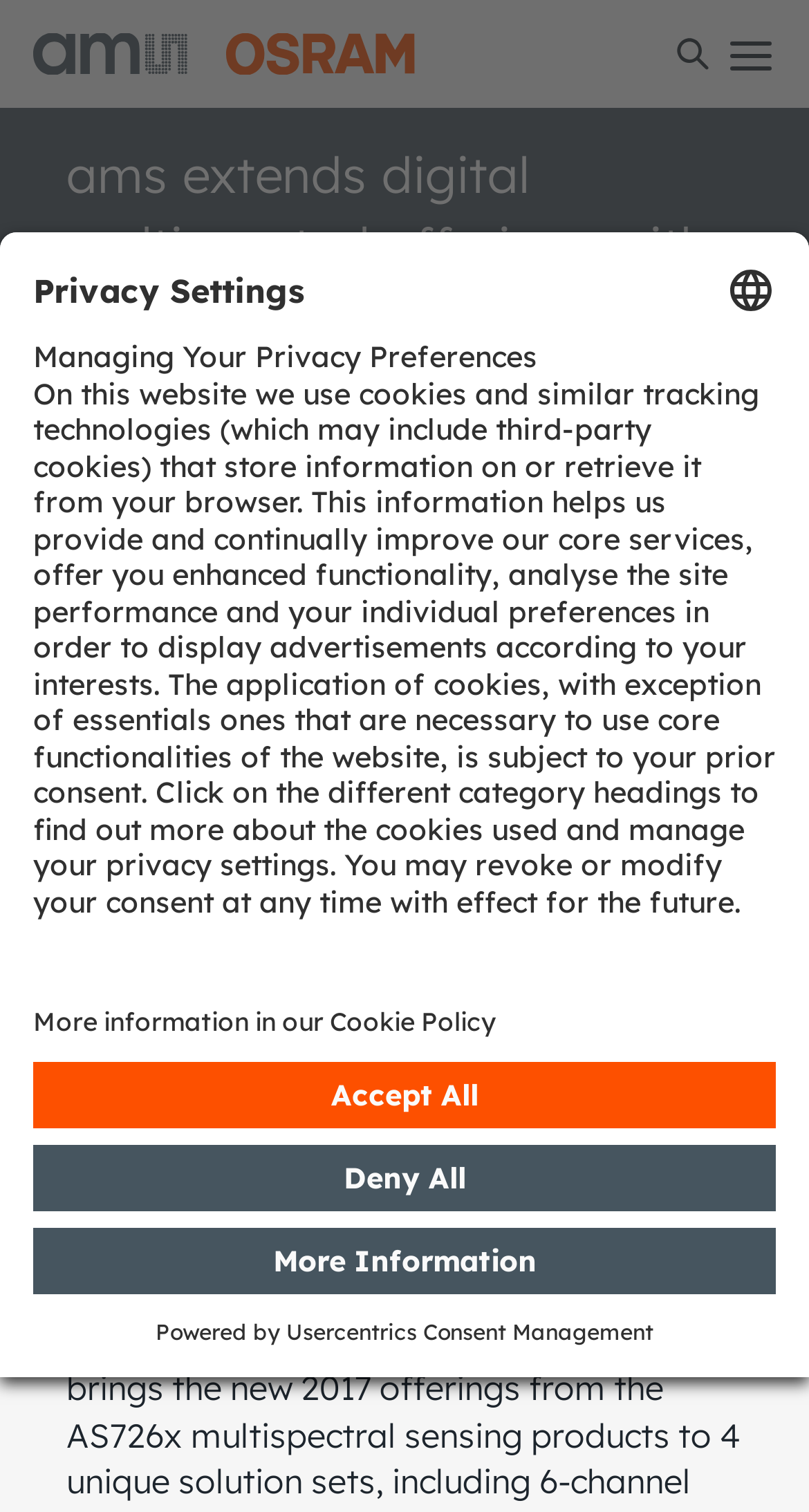Please extract and provide the main headline of the webpage.

ams extends digital multispectral offerings with AS7265x compact 18-channel chipset